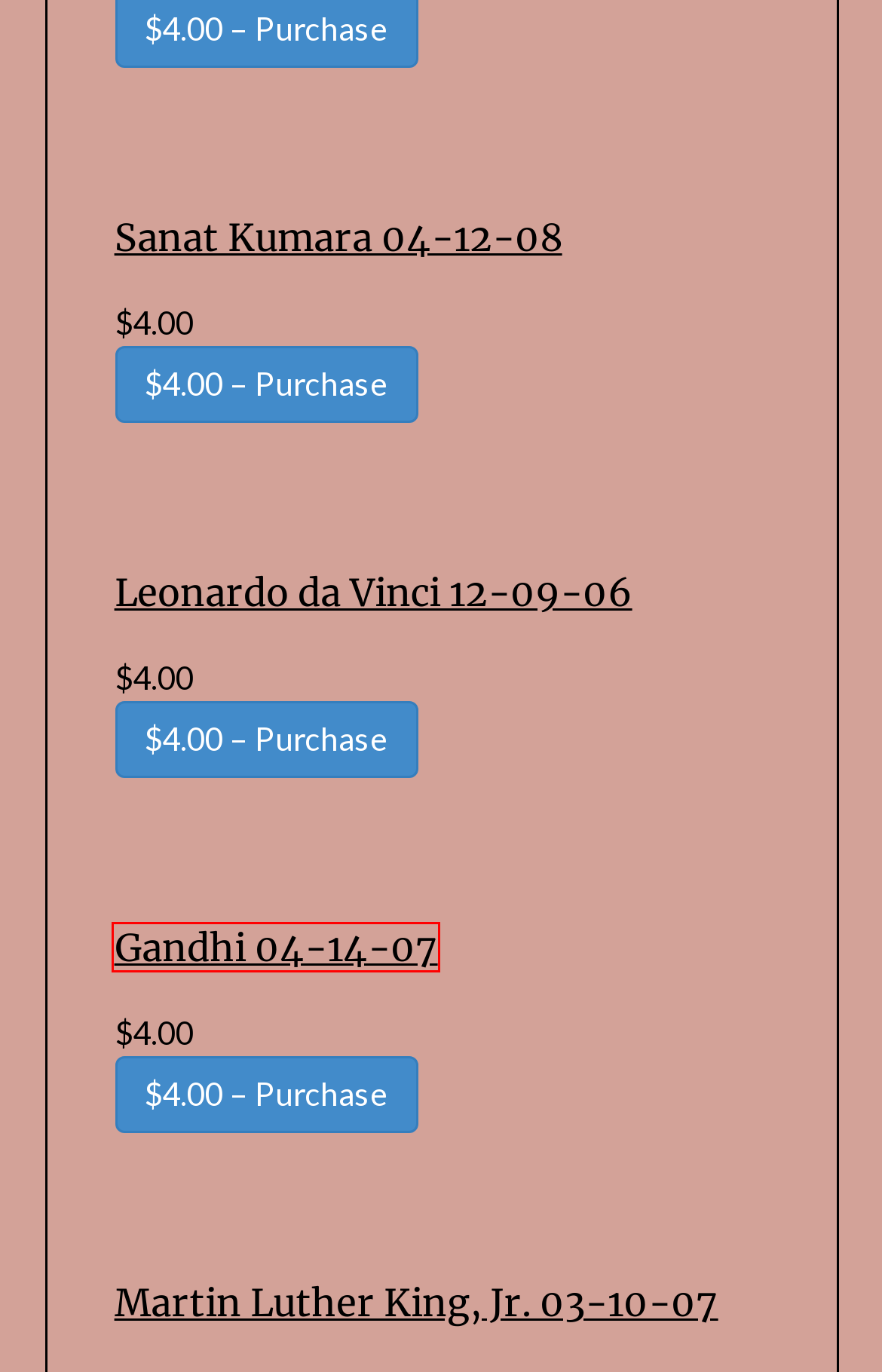Look at the screenshot of a webpage that includes a red bounding box around a UI element. Select the most appropriate webpage description that matches the page seen after clicking the highlighted element. Here are the candidates:
A. Leonardo da Vinci 12-09-06 - Choice for Love
B. Sanat Kumara 04-12-08 - Choice for Love
C. Log In ‹ Choice for Love — WordPress
D. Gandhi 04-14-07 - Choice for Love
E. Archangel Metatron Excerpts - Choice for Love
F. Earth Mother with Mother of Creation Excerpts - Choice for Love
G. Martin Luther King, Jr. 03-10-07 - Choice for Love
H. Archangel Mithrael Excerpts - Choice for Love

D